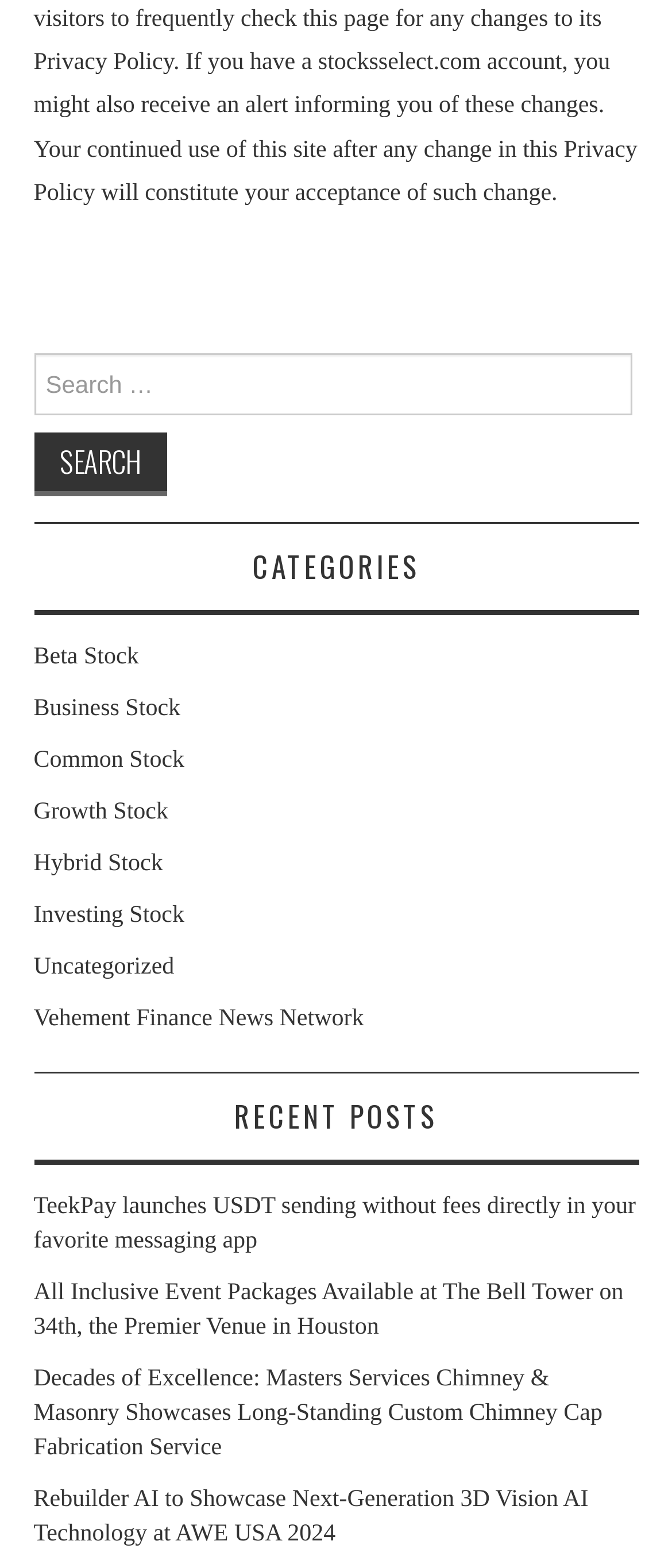Locate the bounding box coordinates of the area that needs to be clicked to fulfill the following instruction: "Read recent post about TeekPay". The coordinates should be in the format of four float numbers between 0 and 1, namely [left, top, right, bottom].

[0.05, 0.762, 0.946, 0.8]